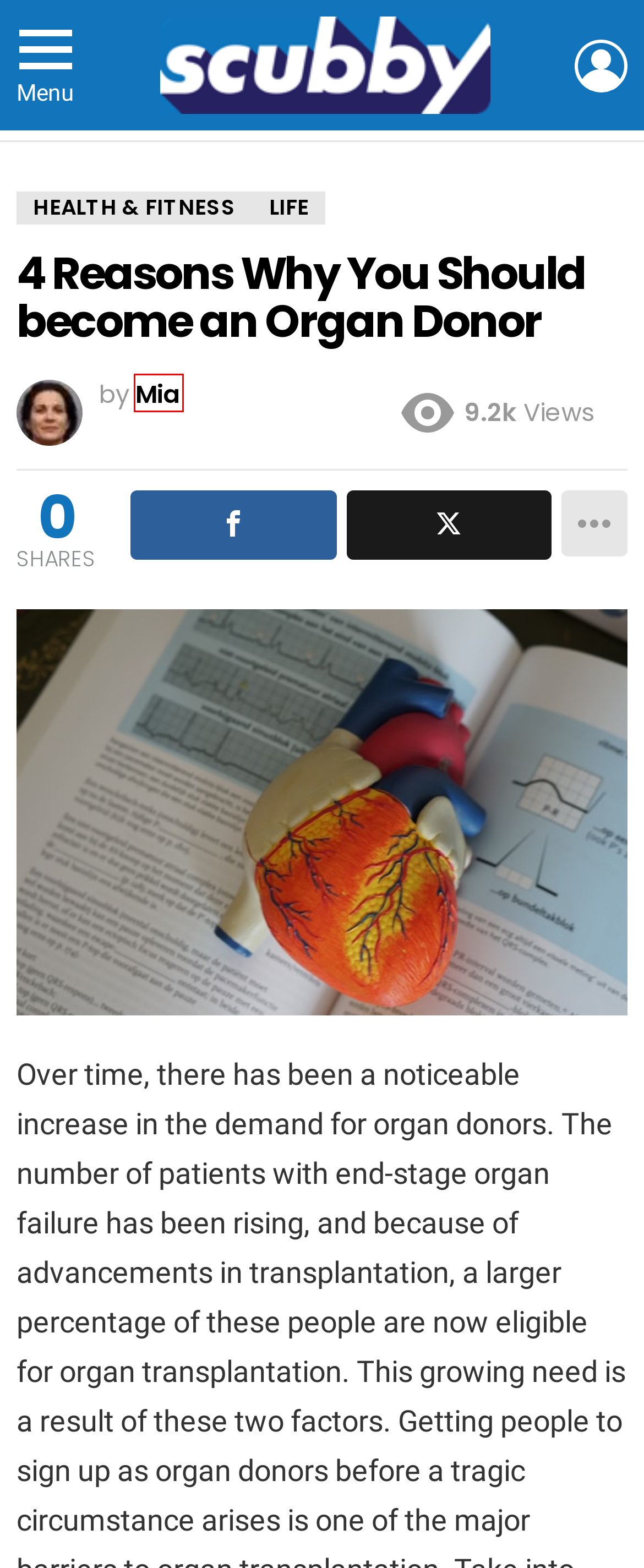You are given a screenshot of a webpage within which there is a red rectangle bounding box. Please choose the best webpage description that matches the new webpage after clicking the selected element in the bounding box. Here are the options:
A. Life Archives - Scubby
B. Health & Fitness Archives - Scubby
C. How to Find the Best KAPS Exam Preparation Program
D. Log In ‹ Scubby — WordPress
E. Mia, Author at Scubby
F. Scubby
G. Whole Body Donation | United Tissue Network
H. Fashion Archives - Scubby

E